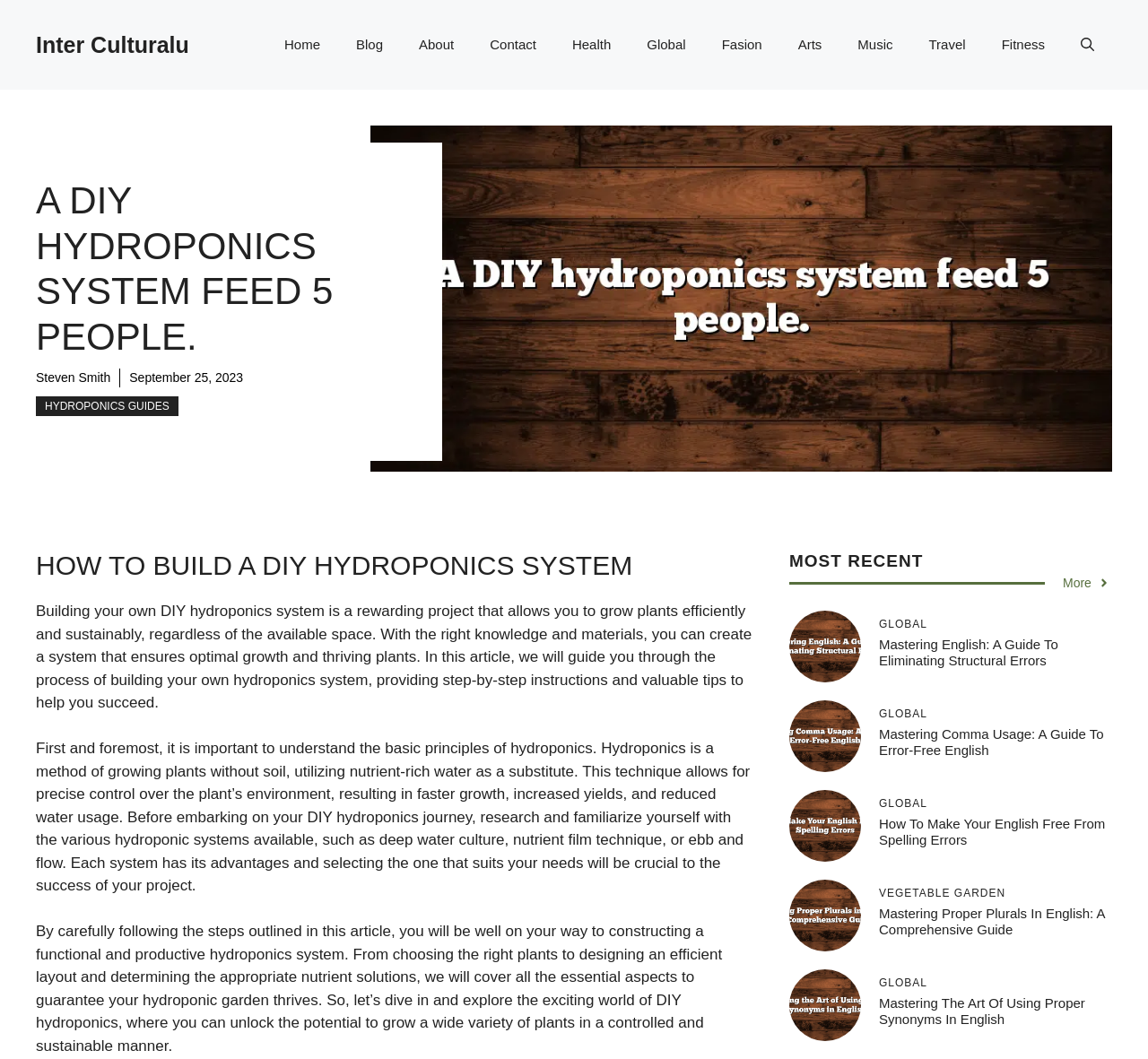What is the author of the article?
Please give a detailed and elaborate answer to the question based on the image.

I found the author's name 'Steven Smith' as a link element below the main heading 'A DIY HYDROPONICS SYSTEM FEED 5 PEOPLE.'.